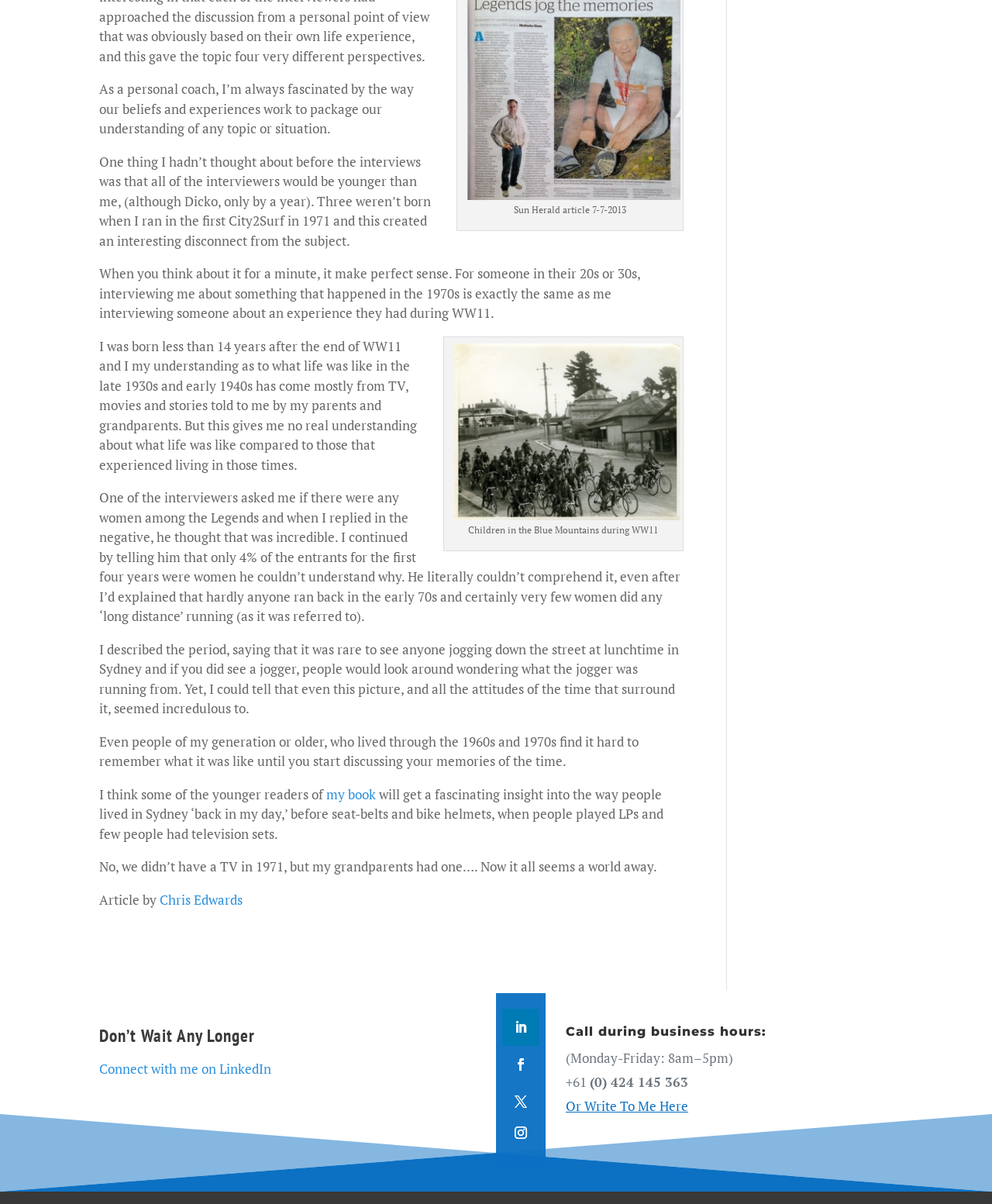Specify the bounding box coordinates of the region I need to click to perform the following instruction: "Visit the author's LinkedIn profile". The coordinates must be four float numbers in the range of 0 to 1, i.e., [left, top, right, bottom].

[0.1, 0.88, 0.273, 0.895]